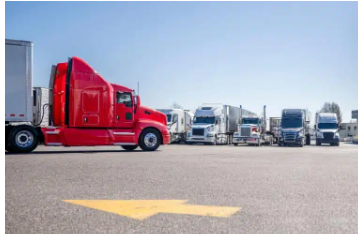Explain all the elements you observe in the image.

The image captures a striking view of a vibrant red semi-truck prominently parked in the foreground, calling attention to its polished exterior and robust design. In the background, a lineup of white semi-trucks can be seen, showcasing various models often used in the trucking industry. The scene is set against a clear blue sky, highlighting the efficiency and functionality of these vehicles in the logistics and transportation sector. An arrow on the pavement directs the viewer's gaze toward the trucks, reinforcing the theme of navigation and movement, essential components for truckers and owner-operators as they choose reliable electronic logbook solutions to enhance their operational efficiency. This visual representation complements discussions around selecting the best electronic logging devices (ELDs) for compliance and productivity in the trucking business.